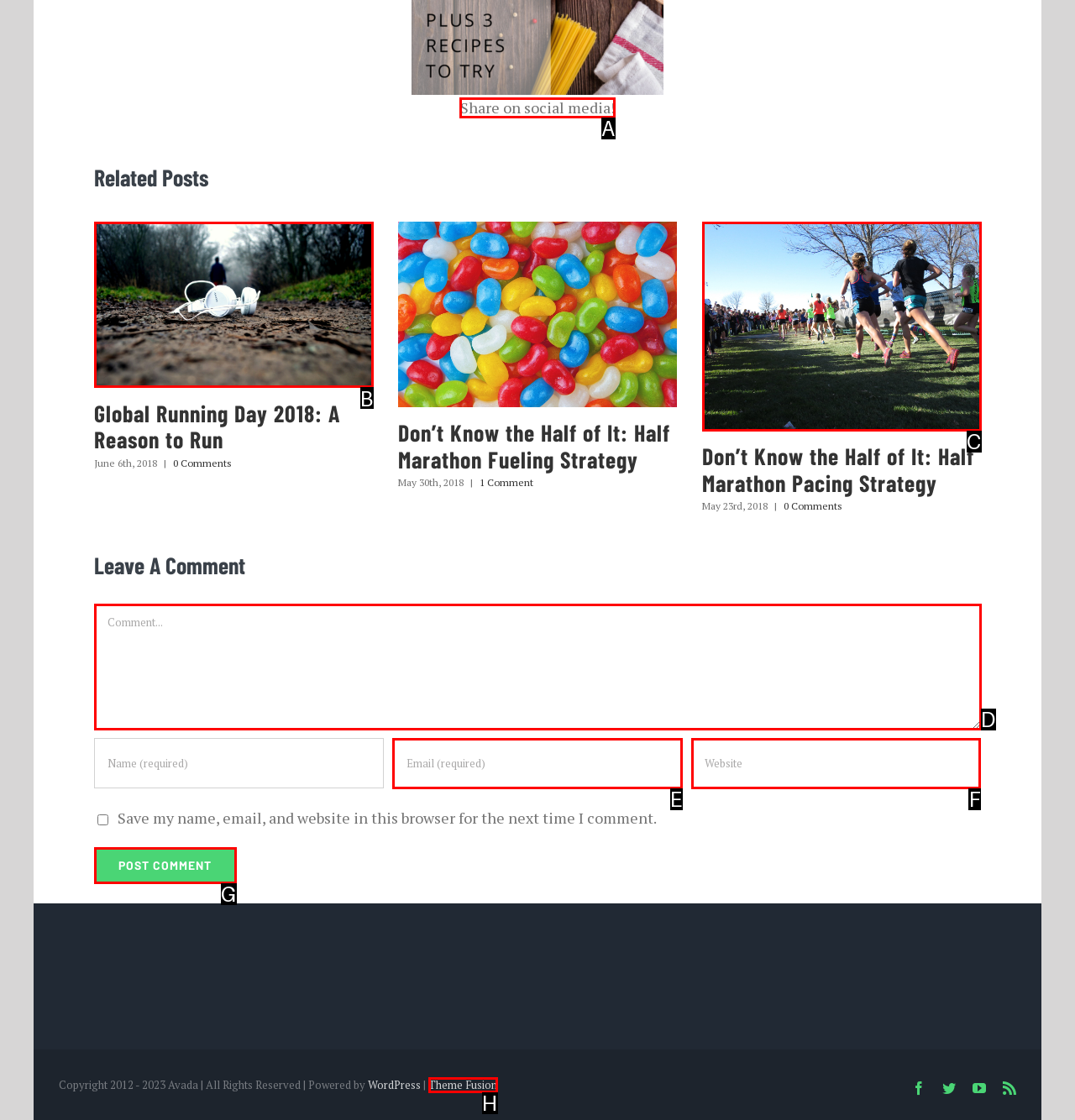Choose the HTML element that should be clicked to accomplish the task: Share on social media!. Answer with the letter of the chosen option.

A